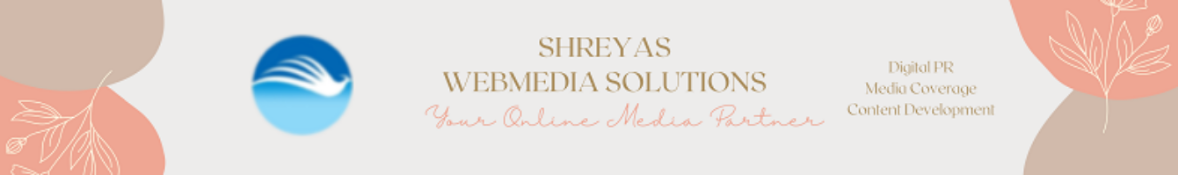Please answer the following question using a single word or phrase: 
What is the font color of the company name?

Gold